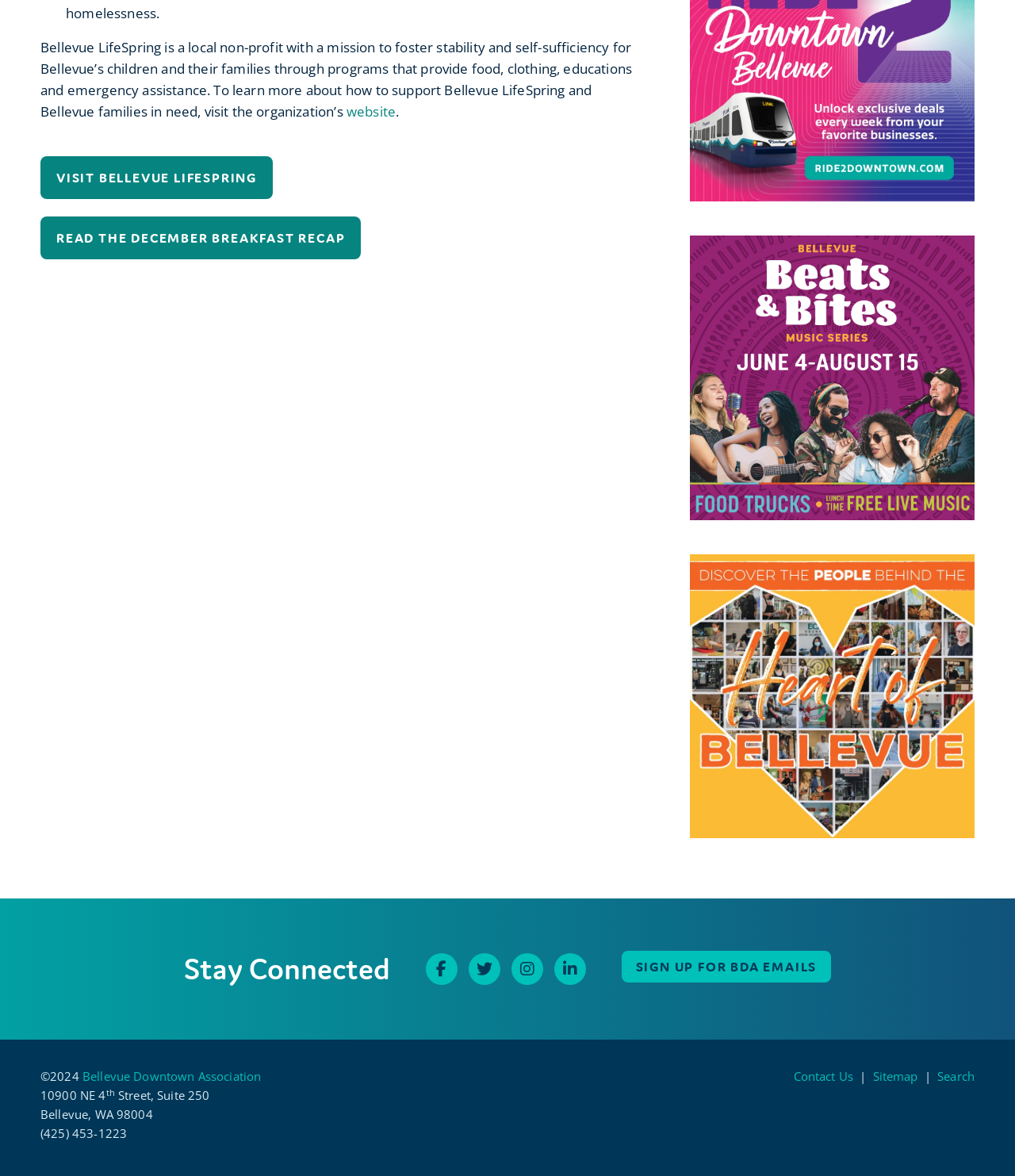What is the mission of Bellevue LifeSpring?
We need a detailed and exhaustive answer to the question. Please elaborate.

Based on the StaticText element with ID 70, the mission of Bellevue LifeSpring is to foster stability and self-sufficiency for Bellevue's children and their families through programs that provide food, clothing, education, and emergency assistance.